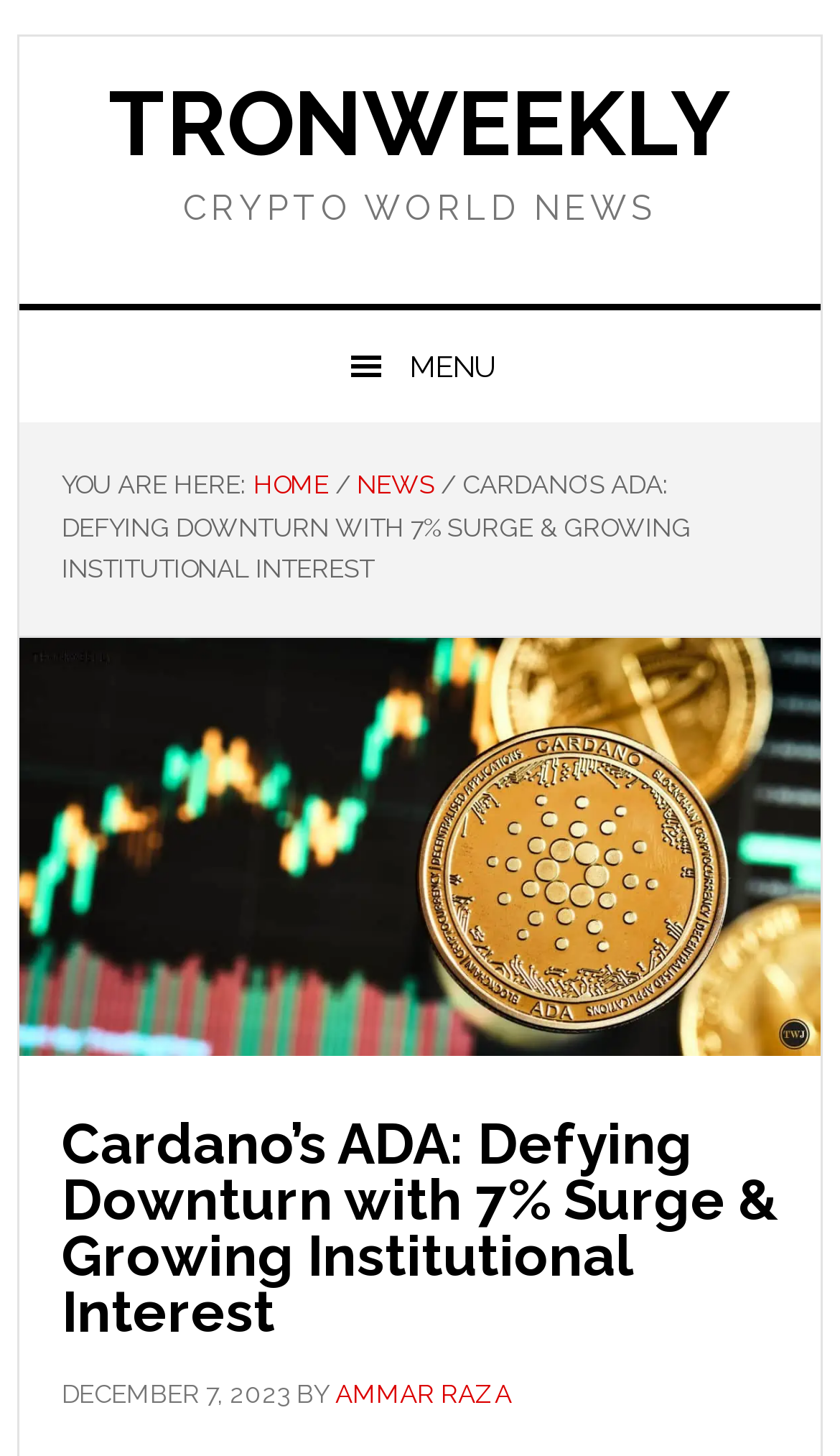Ascertain the bounding box coordinates for the UI element detailed here: "Ammar Raza". The coordinates should be provided as [left, top, right, bottom] with each value being a float between 0 and 1.

[0.399, 0.948, 0.61, 0.968]